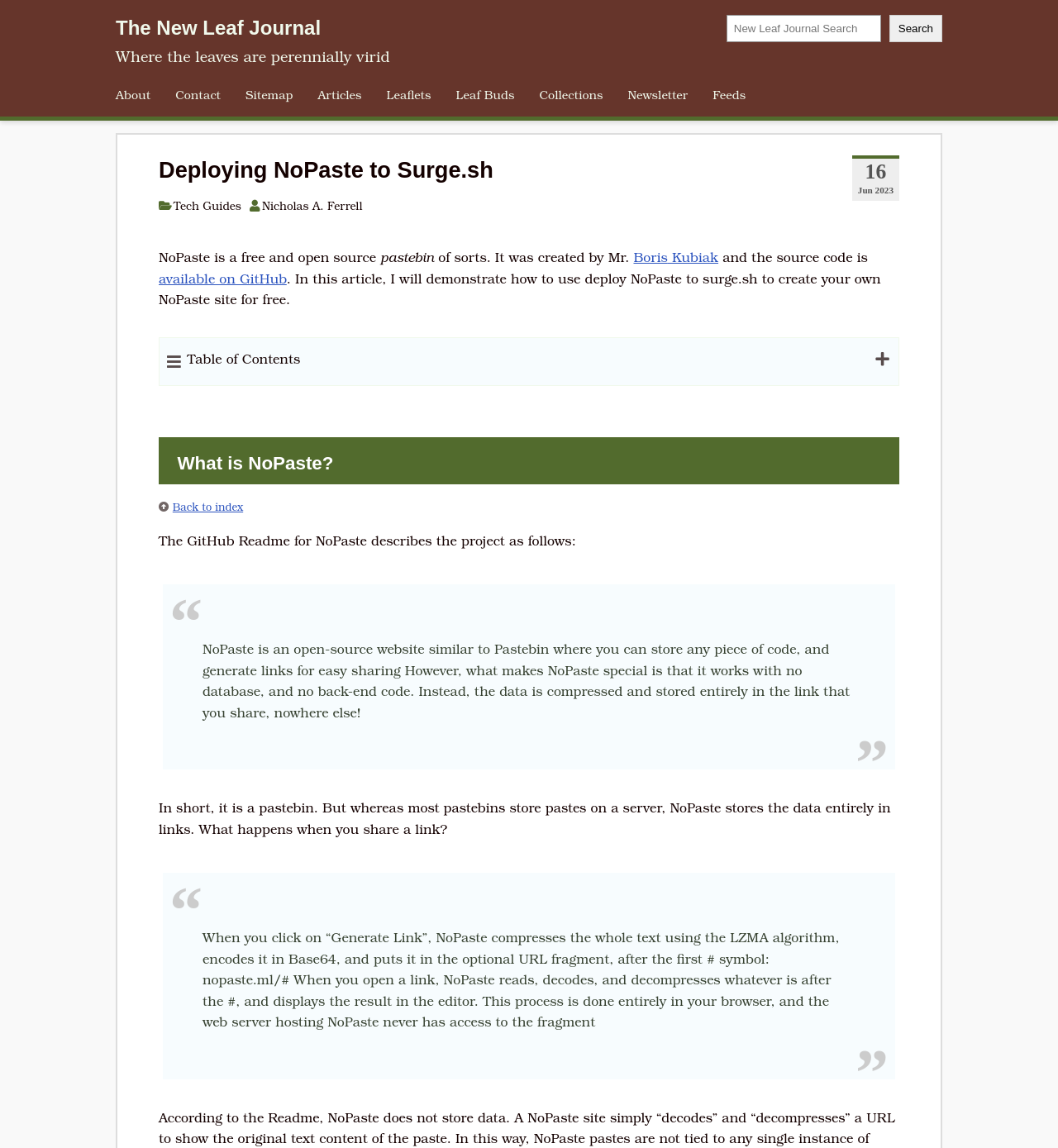Identify the bounding box for the UI element described as: "MEET ONLINE". The coordinates should be four float numbers between 0 and 1, i.e., [left, top, right, bottom].

None